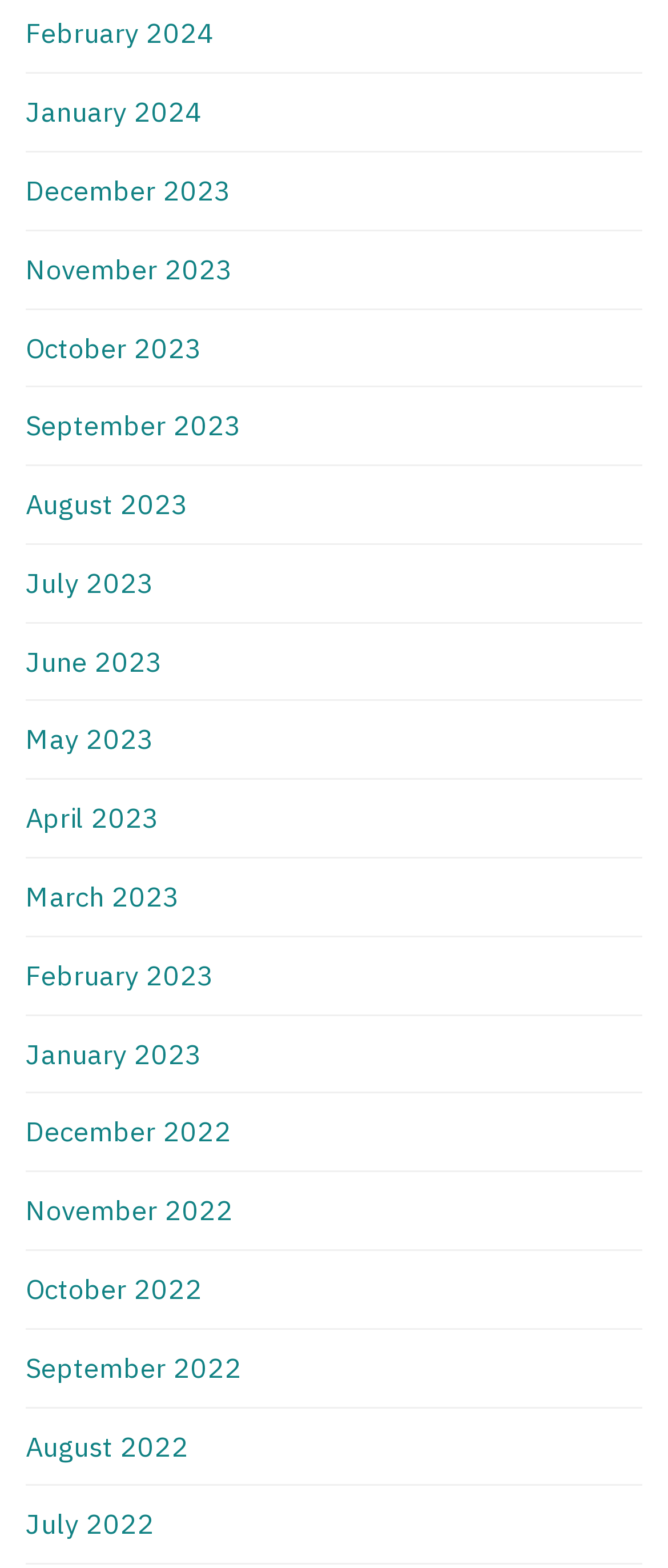How many months are listed in 2023?
Based on the image, answer the question with as much detail as possible.

I counted the number of links with '2023' in their text and found that there are 12 months listed in 2023, from January 2023 to December 2023.